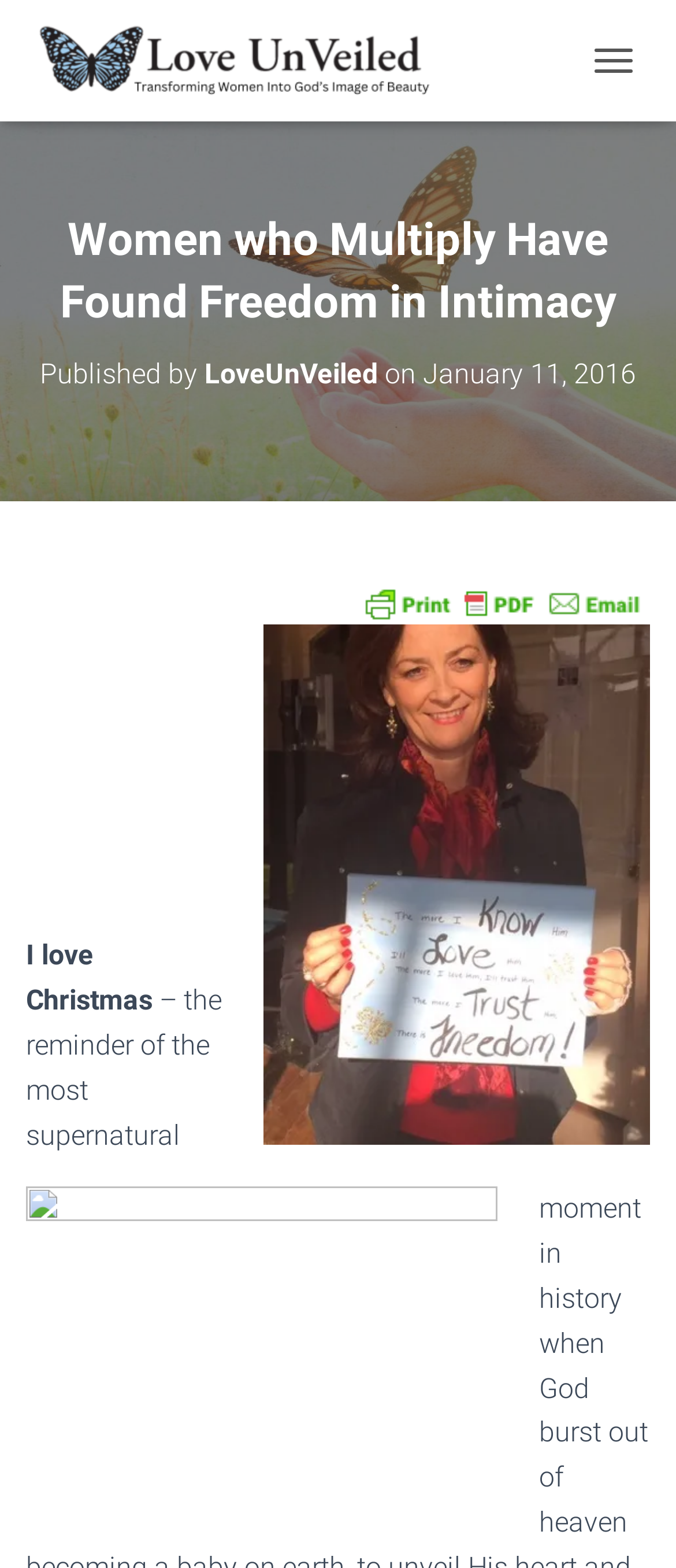Using the information in the image, give a comprehensive answer to the question: 
What is the topic of the article?

I inferred the topic of the article by reading the heading 'Women who Multiply Have Found Freedom in Intimacy' which suggests that the article is about finding freedom in intimacy.